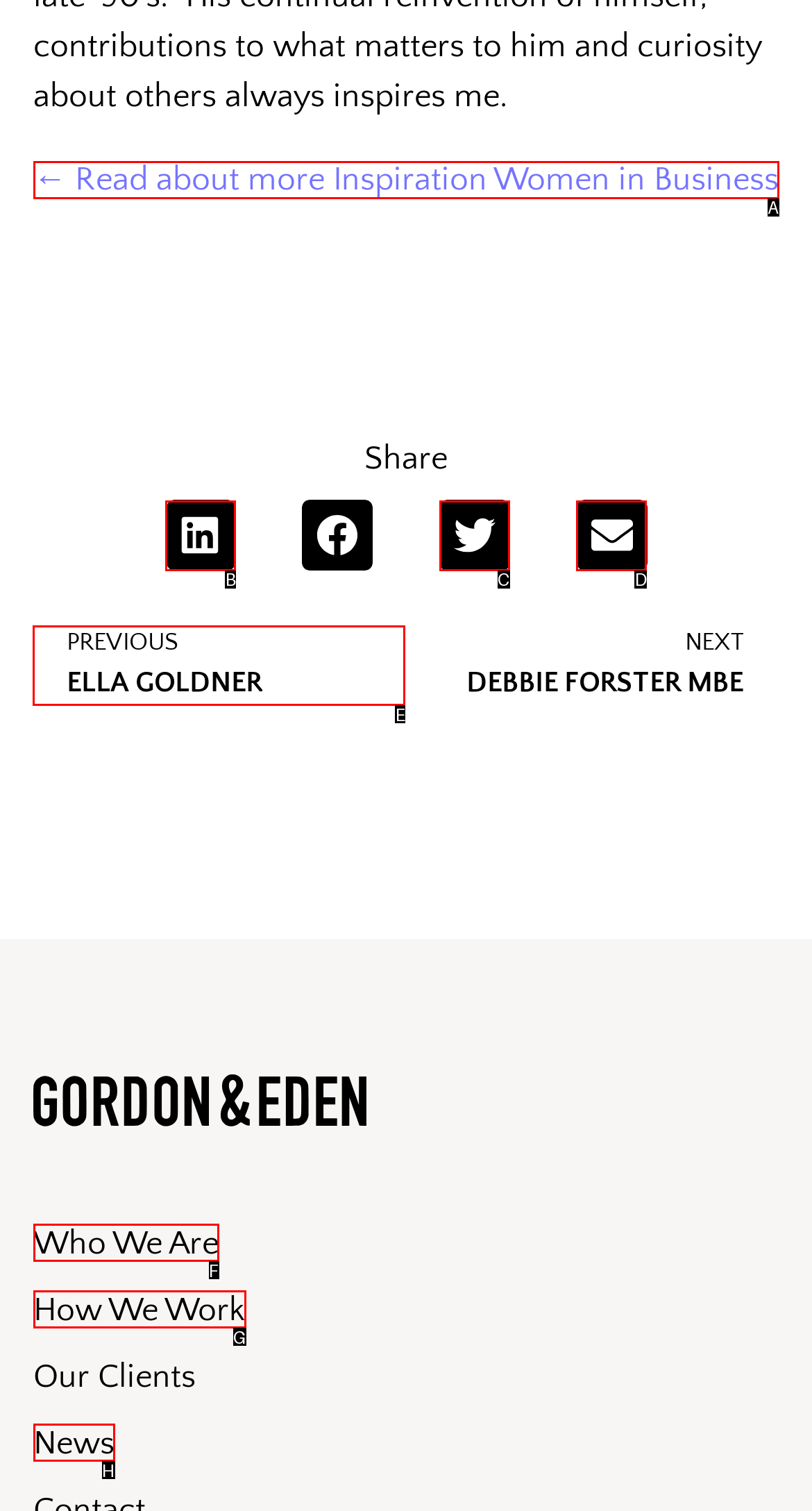Identify the appropriate lettered option to execute the following task: Go to the previous page
Respond with the letter of the selected choice.

E